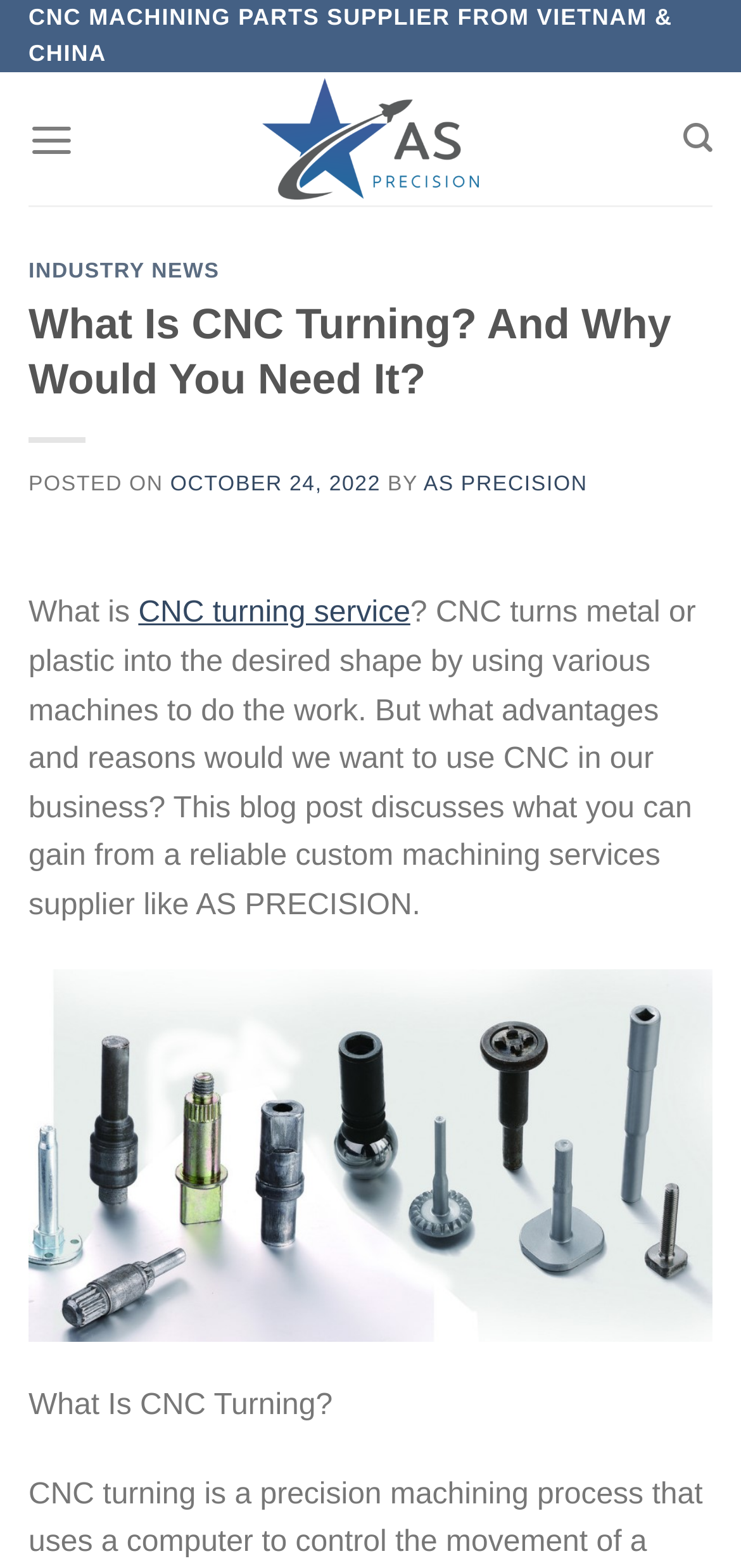Please answer the following question using a single word or phrase: 
What is the industry category of the news section?

INDUSTRY NEWS